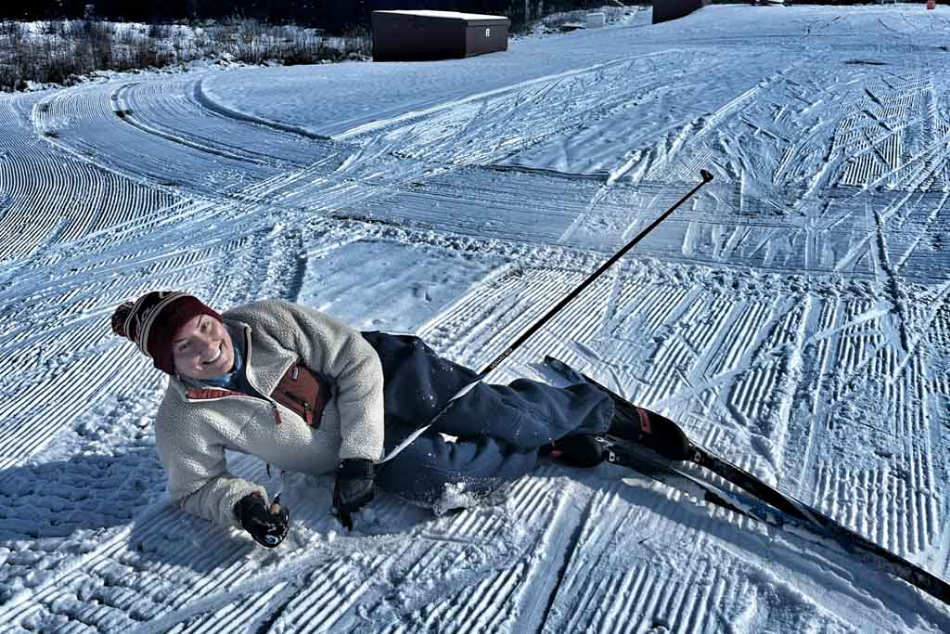Answer the question with a single word or phrase: 
Where is the biathlon course located?

Kenora, Ontario